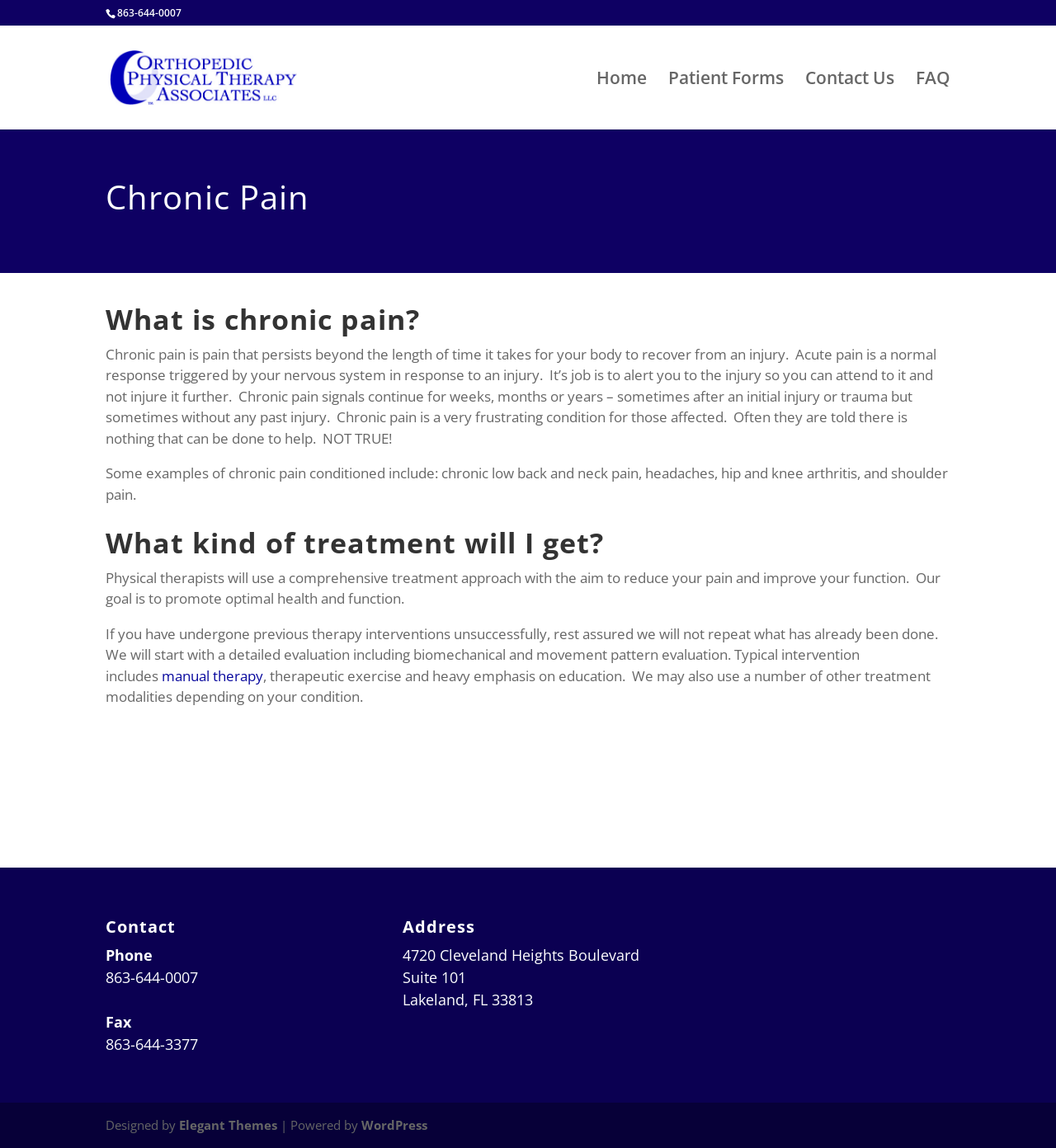Answer the following in one word or a short phrase: 
What is the phone number to contact?

863-644-0007